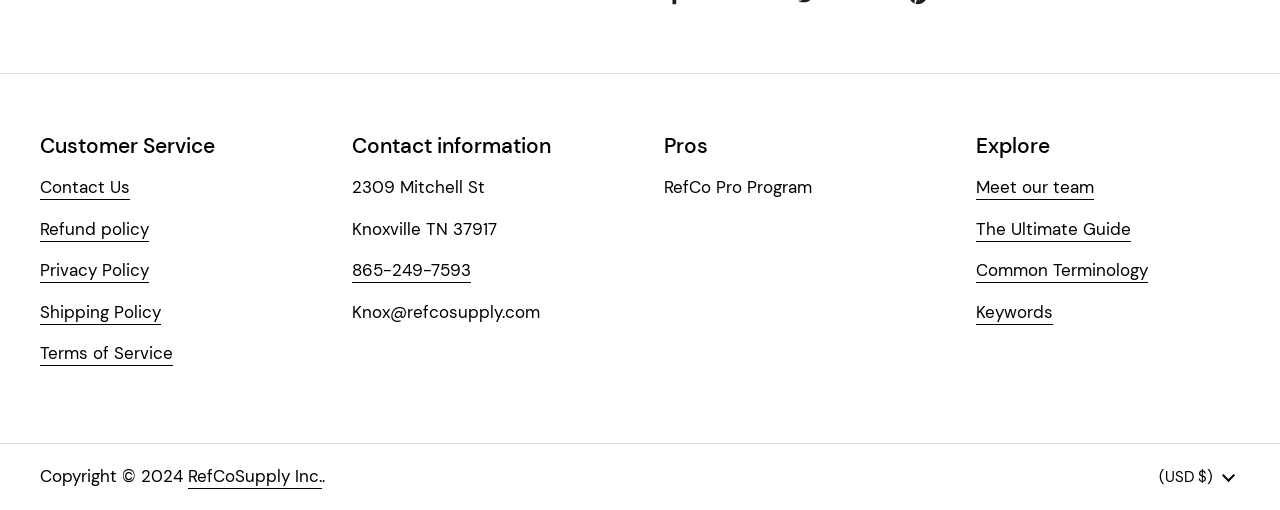Provide the bounding box coordinates of the HTML element this sentence describes: "Privacy Policy". The bounding box coordinates consist of four float numbers between 0 and 1, i.e., [left, top, right, bottom].

[0.031, 0.509, 0.116, 0.556]